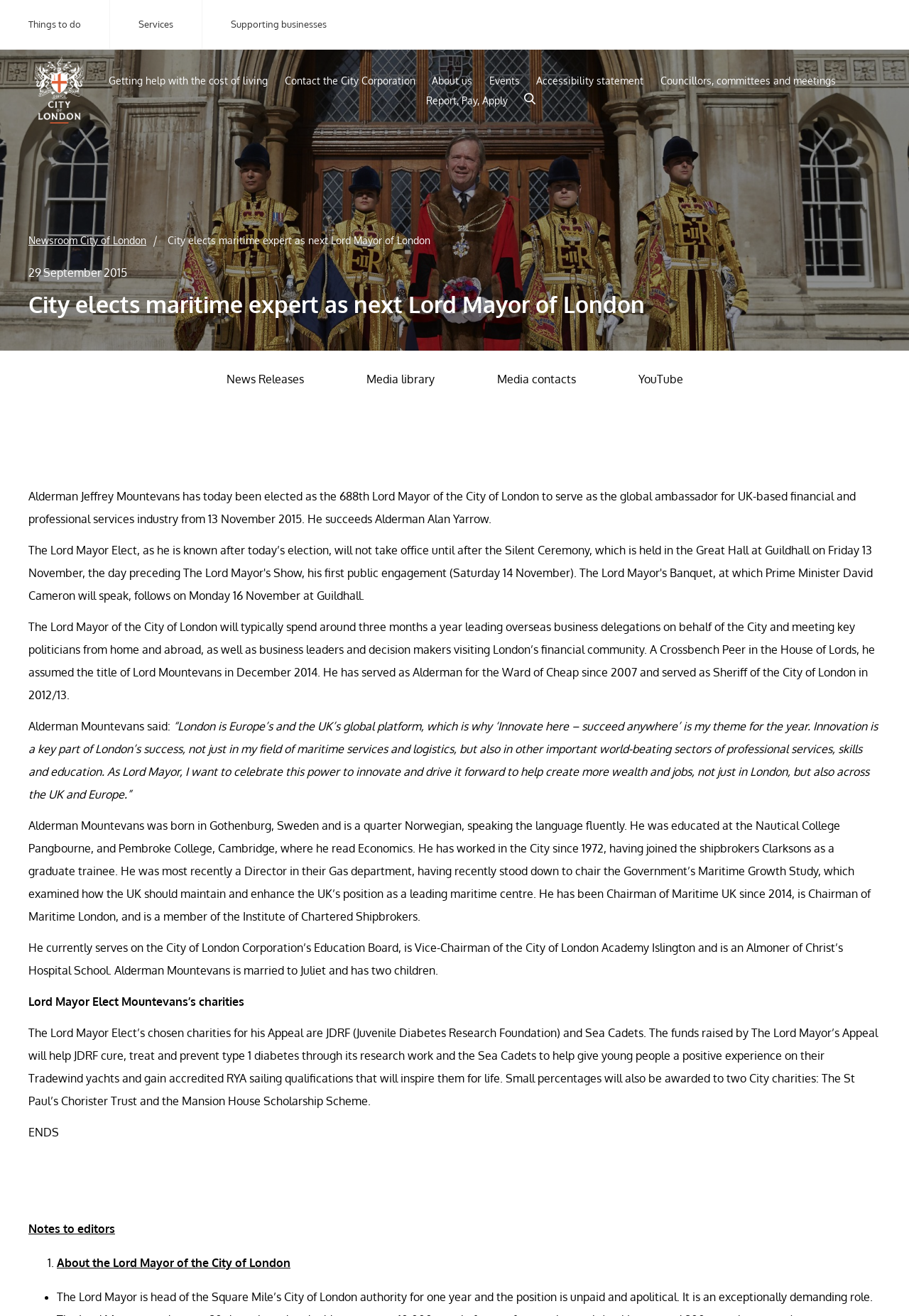Pinpoint the bounding box coordinates of the area that should be clicked to complete the following instruction: "Read 'News Releases'". The coordinates must be given as four float numbers between 0 and 1, i.e., [left, top, right, bottom].

[0.239, 0.275, 0.343, 0.302]